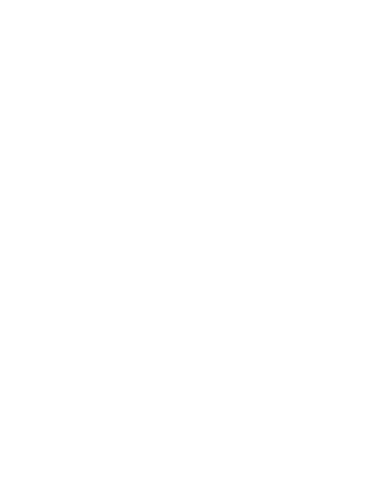Provide a comprehensive description of the image.

The image appears prominently on a webpage related to the theme "The Expeditious Expedition Through Beuys Haus," dated September 1, 2004. This event seems to focus on contemporary art and possibly the works of Joseph Beuys, a notable German artist known for his contributions to both visual art and social philosophy. The image’s placement alongside textual elements indicating the cultural significance and timing of the exhibition suggests it serves to visually enhance the narrative surrounding the event. It draws viewers into the exploration of Beuys’ legacy, underscoring the importance of art in societal discourse.